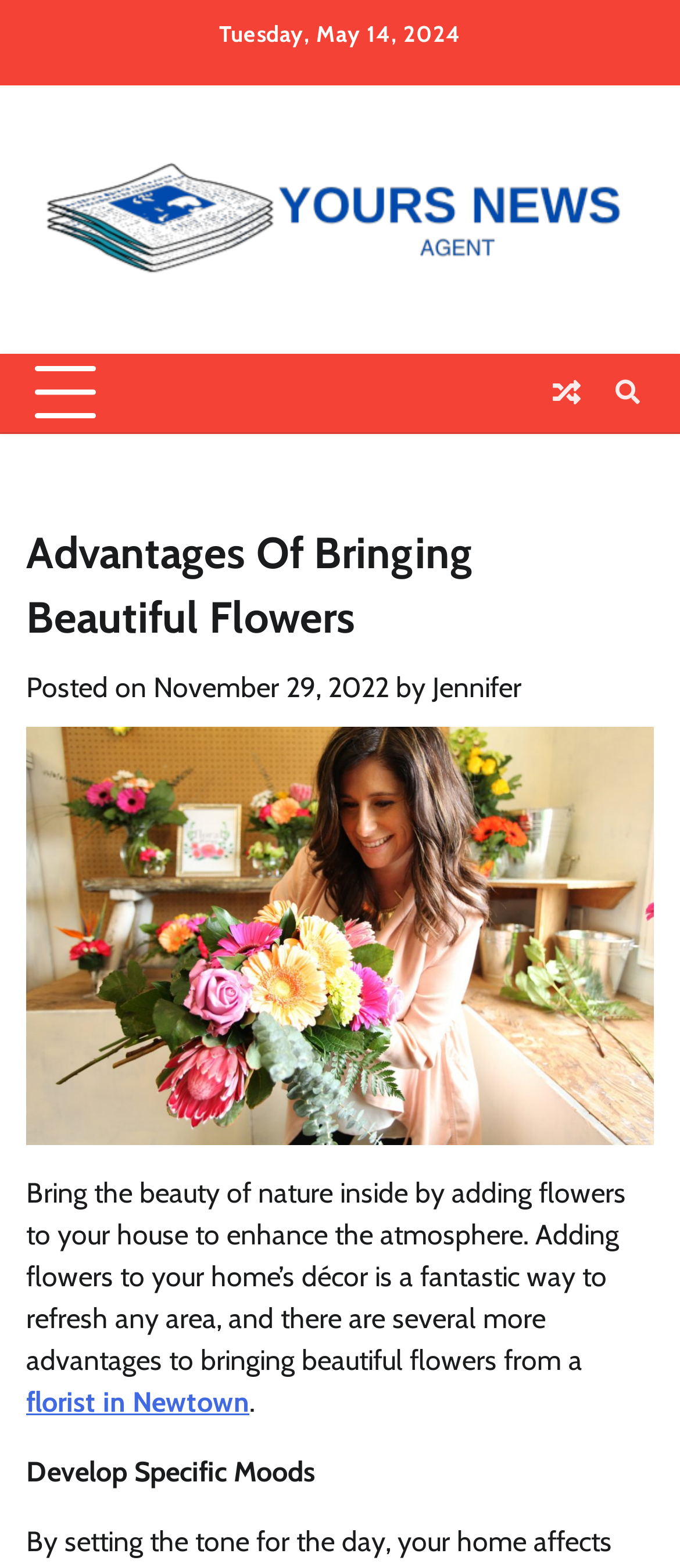What is one of the advantages of bringing beautiful flowers?
Answer the question in a detailed and comprehensive manner.

I found one of the advantages of bringing beautiful flowers by reading the subheading, which mentions 'Develop Specific Moods' as one of the benefits.